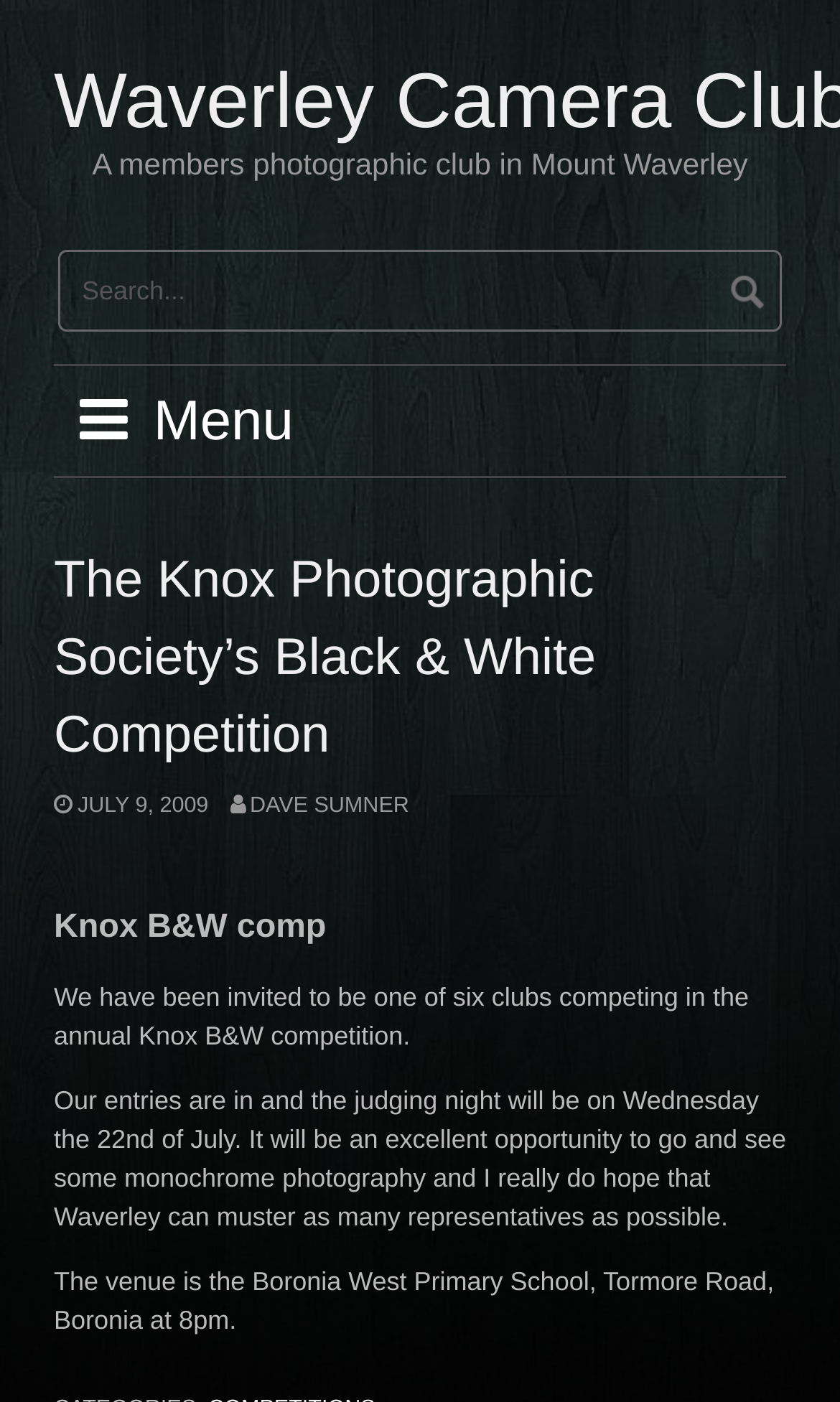Given the element description, predict the bounding box coordinates in the format (top-left x, top-left y, bottom-right x, bottom-right y). Make sure all values are between 0 and 1. Here is the element description: July 9, 2009March 3, 2011

[0.064, 0.567, 0.248, 0.584]